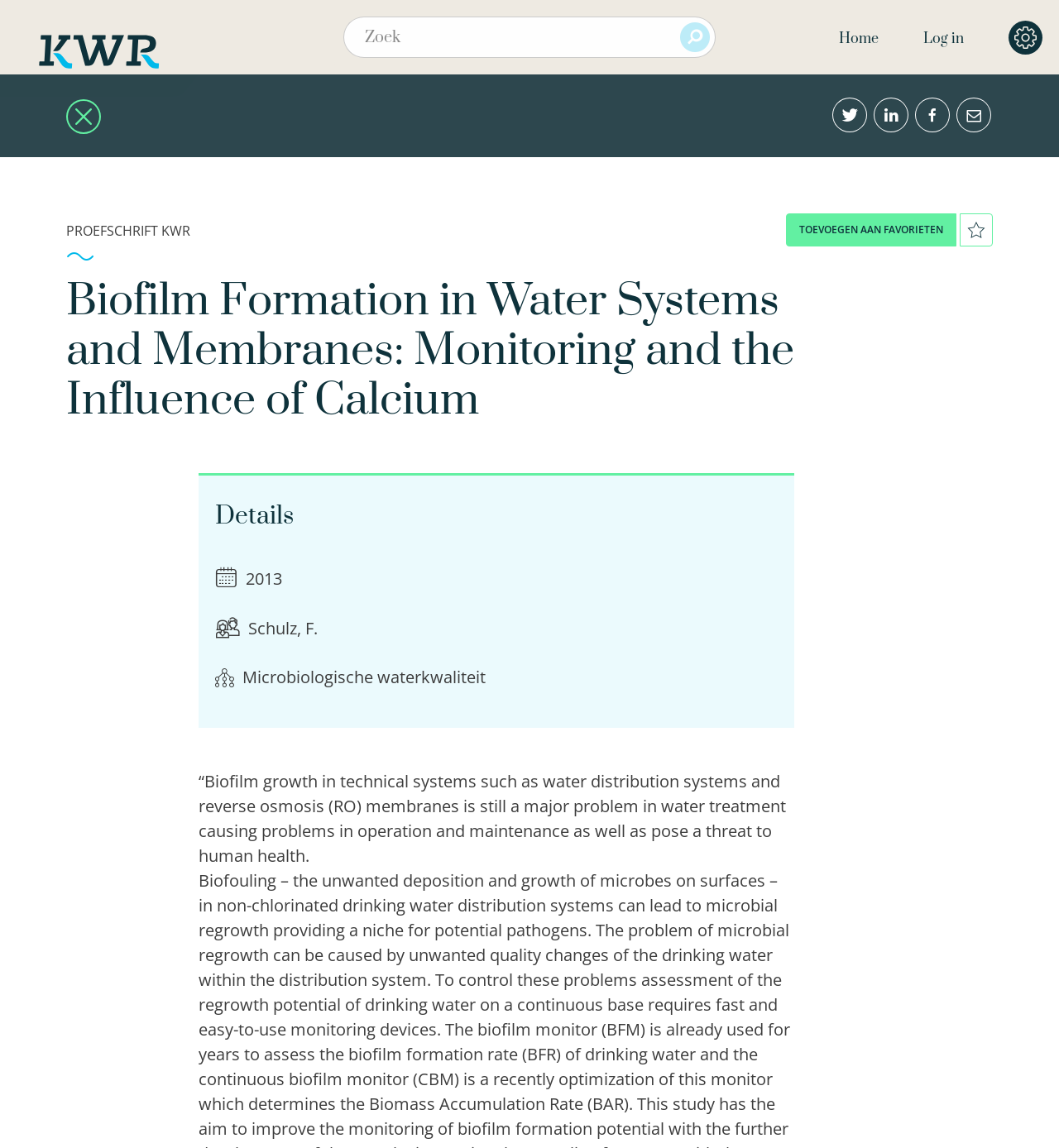What is the year of publication?
Look at the screenshot and respond with a single word or phrase.

2013